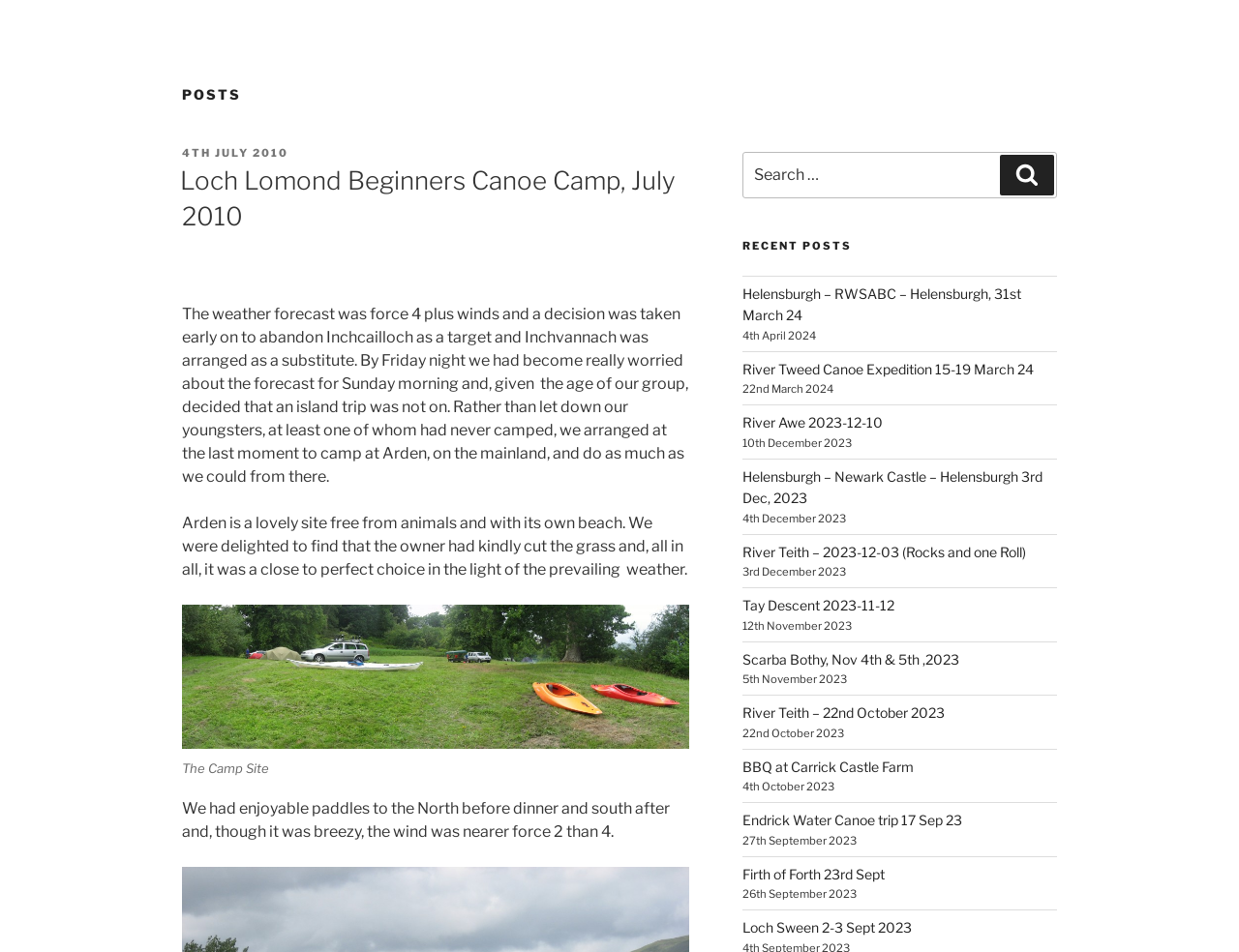Locate the bounding box coordinates of the clickable area to execute the instruction: "Read the post about Helensburgh – RWSABC – Helensburgh". Provide the coordinates as four float numbers between 0 and 1, represented as [left, top, right, bottom].

[0.599, 0.3, 0.824, 0.34]